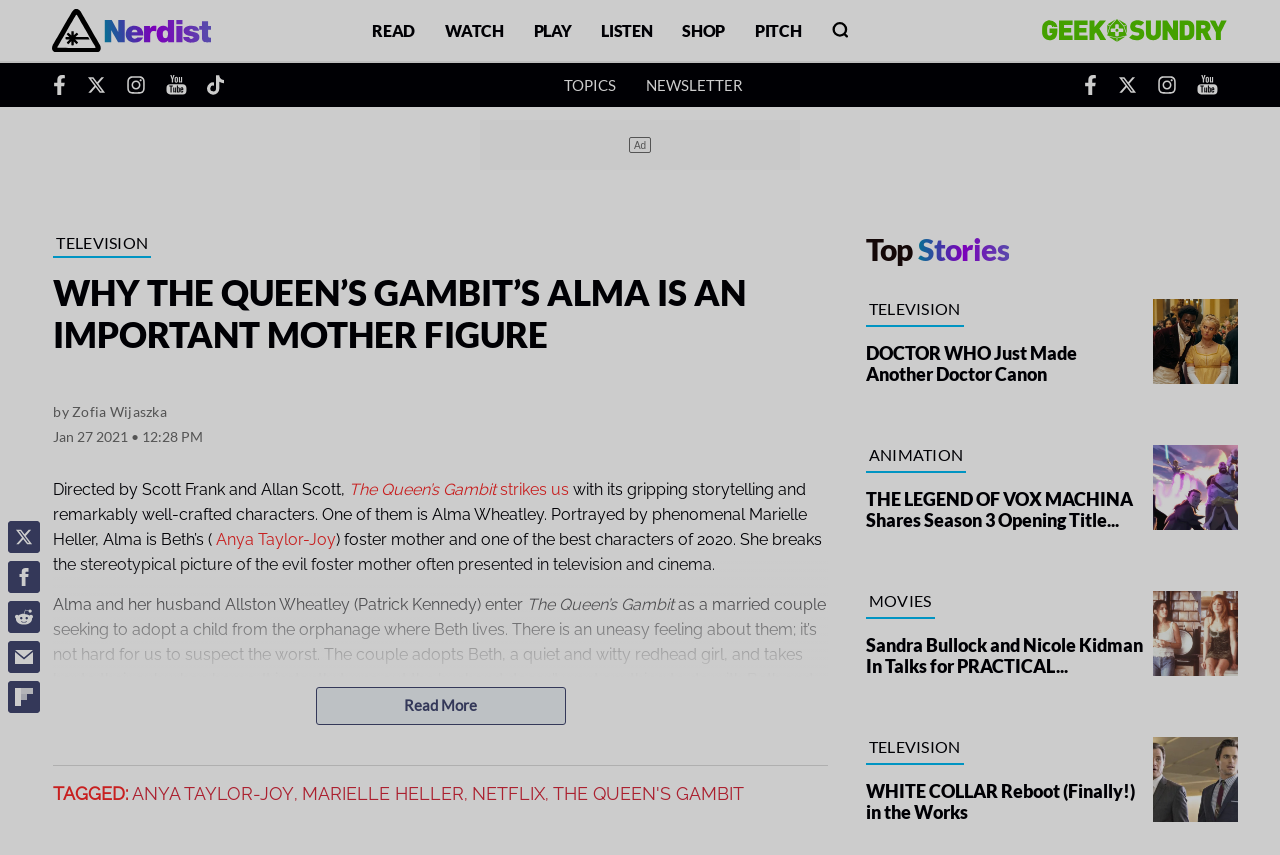Pinpoint the bounding box coordinates of the element to be clicked to execute the instruction: "View the 'WHITE COLLAR Reboot' article".

[0.676, 0.894, 0.967, 0.994]